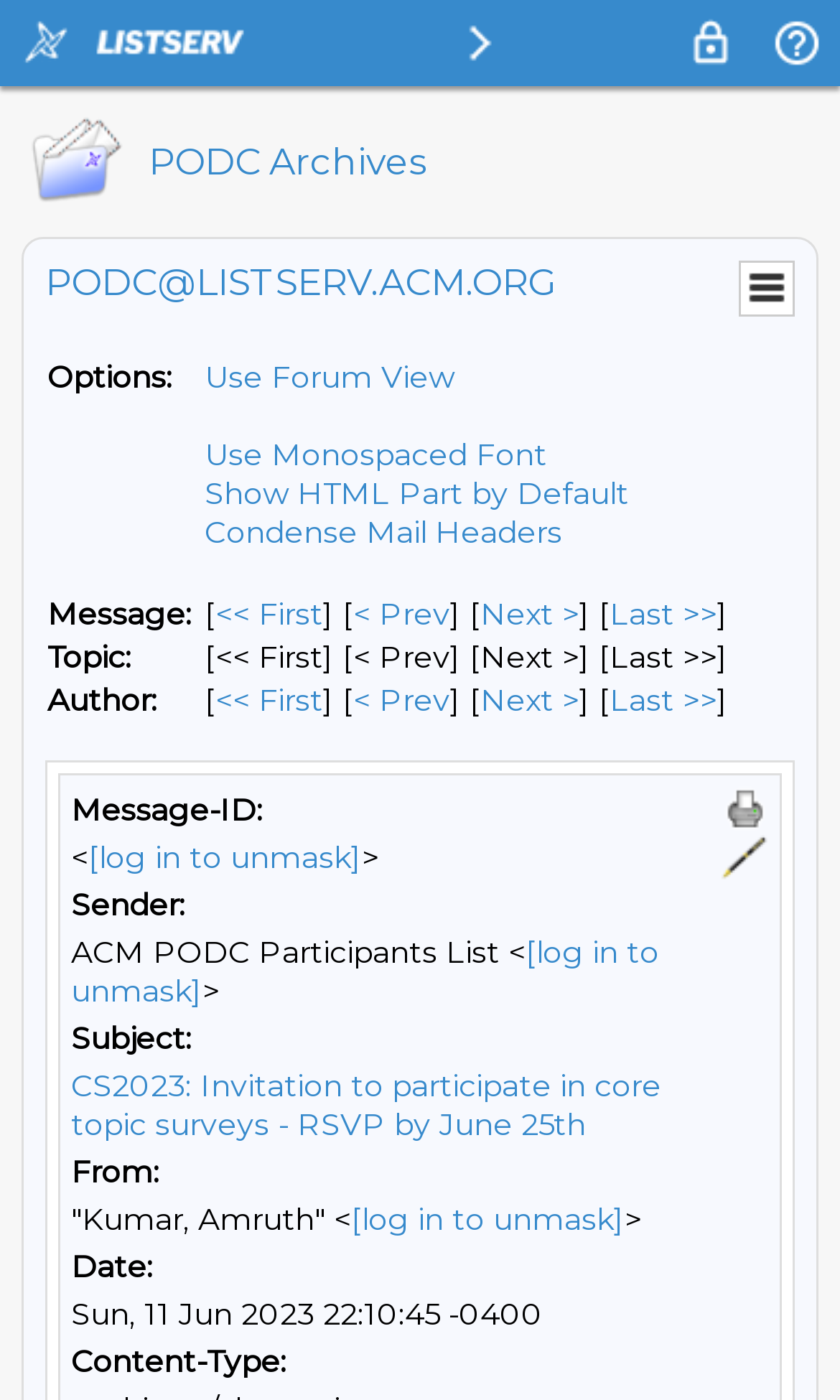Provide an in-depth description of the elements and layout of the webpage.

The webpage is a PODC Archives page on LISTSERV.ACM.ORG. At the top, there are three images: "LISTSERV email list manager", "LISTSERV - LISTSERV.ACM.ORG", and "LISTSERV Menu". On the right side of the top section, there are two more images: "Log In" and "LISTSERV 17.0 Help - PODC Archives".

Below the top section, there is a main content area with a heading "PODC Archives" at the top. Underneath, there is a table with two columns. The left column contains the text "PODC@LISTSERV.ACM.ORG" and a "Menu" link. The right column has a table with several rows, each containing options and links related to message navigation, such as "First Message", "Prev Message", "Next Message", and "Last Message".

Further down, there are more tables with rows containing information about the message, including "Options", "Message", "Topic", "Author", and other details. There are also links to "Print" and "Reply" to the message.

The main content area also includes a section with a grid layout, displaying information about the message, such as "Message-ID", "Sender", "Subject", "From", and "Date". Each grid cell contains a label and a value, and some of the values are links.